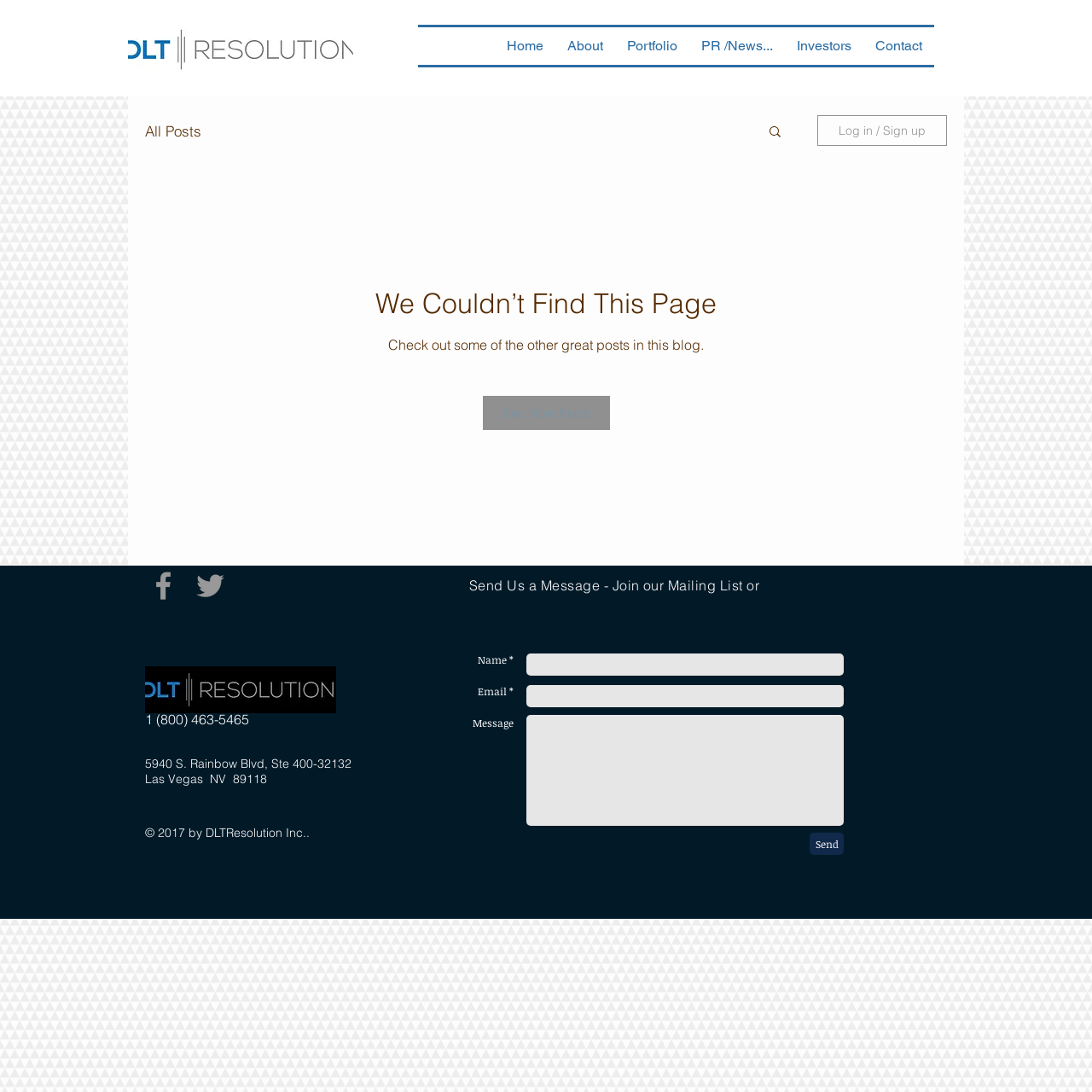Please determine the bounding box coordinates of the element to click on in order to accomplish the following task: "Click the DLT Logo". Ensure the coordinates are four float numbers ranging from 0 to 1, i.e., [left, top, right, bottom].

[0.117, 0.023, 0.323, 0.066]